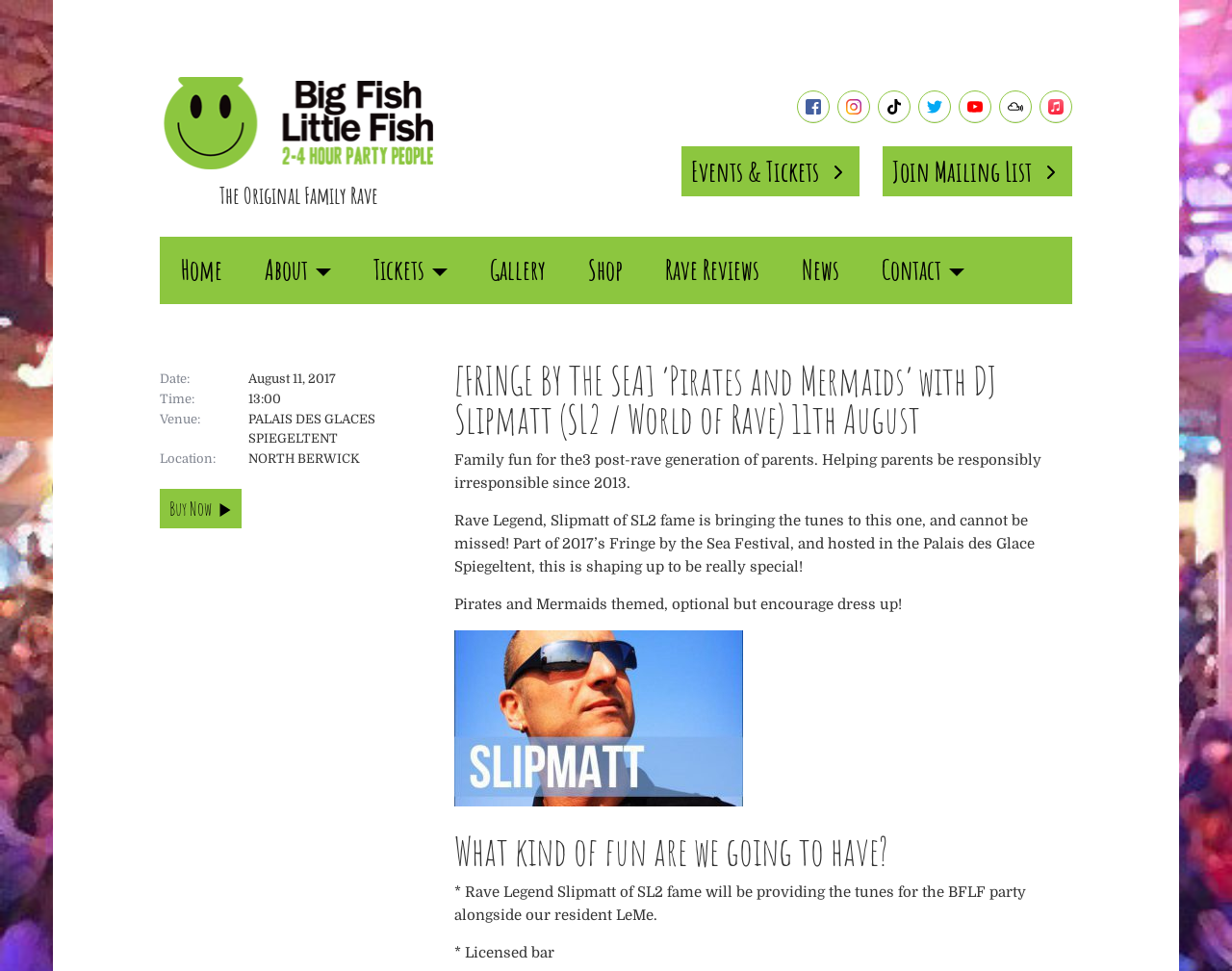Could you specify the bounding box coordinates for the clickable section to complete the following instruction: "Send email to weidner@mattweidnerlaw.com"?

None